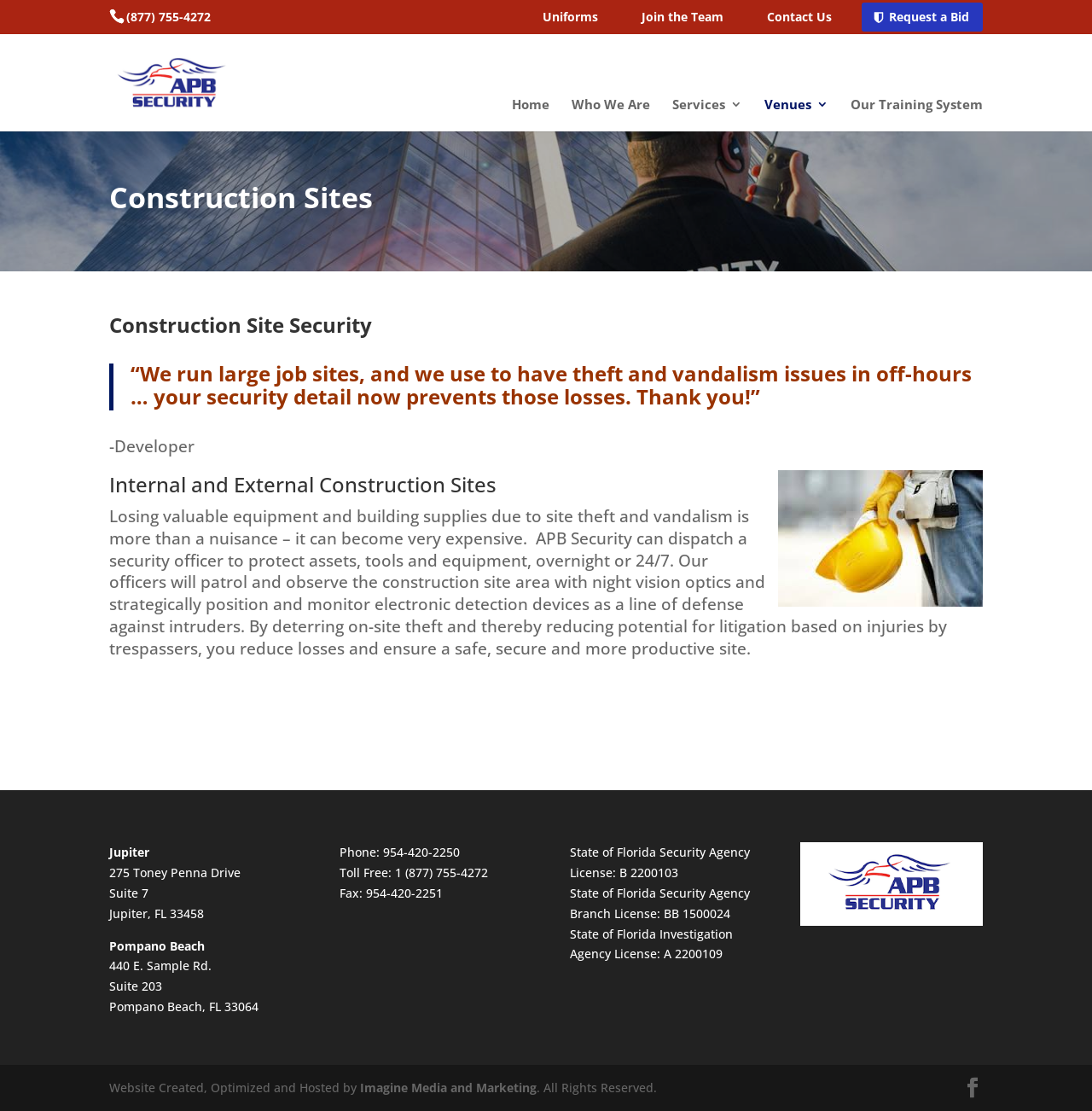What is the company name of the security service?
Please provide a comprehensive and detailed answer to the question.

The company name can be found in the top-left corner of the webpage, where the logo is located. The image description and the link text both indicate that the company name is APB Inc.